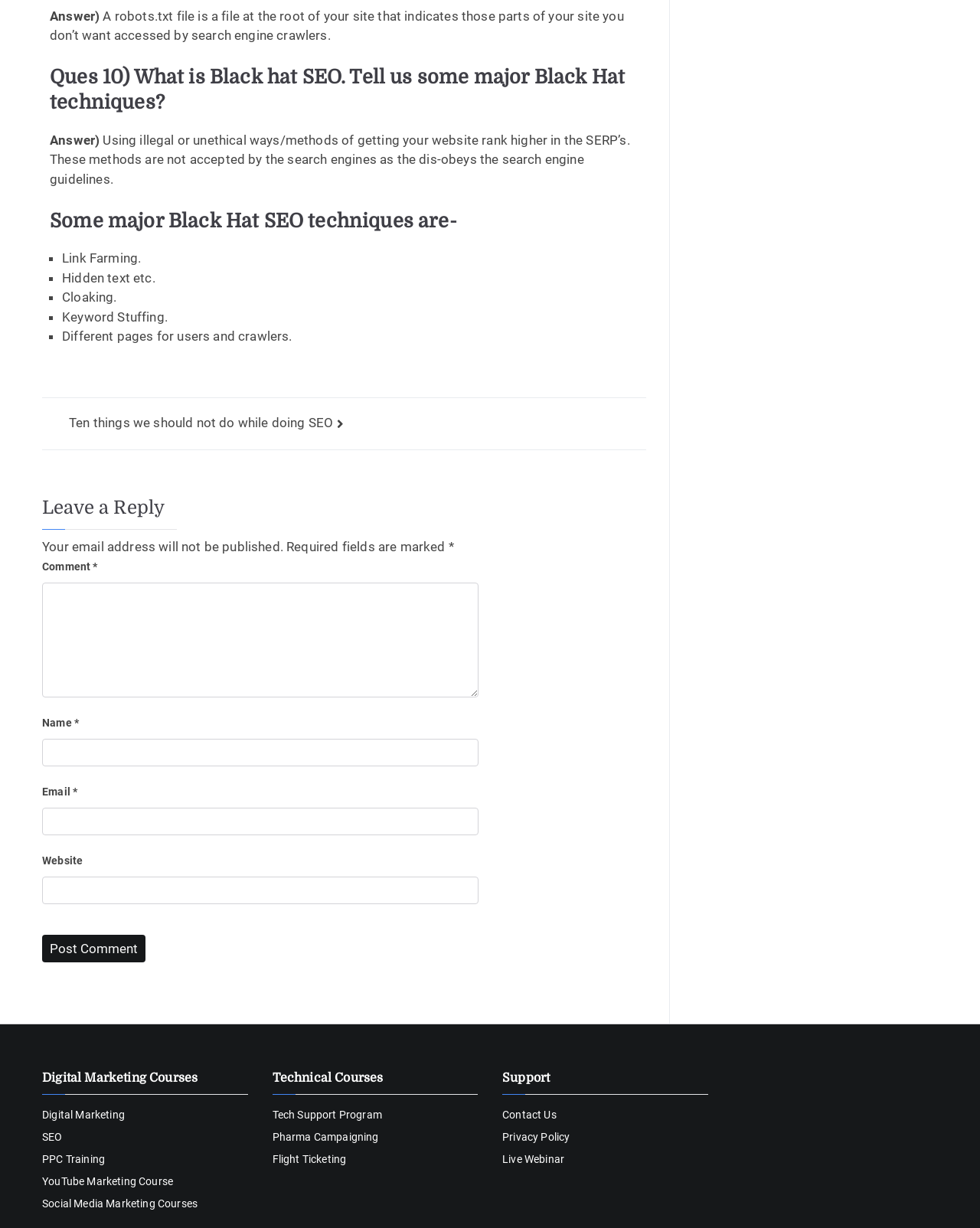What types of courses are offered on this website?
Using the image as a reference, deliver a detailed and thorough answer to the question.

The webpage provides links to various courses, including Digital Marketing Courses, Technical Courses, and Support. The Digital Marketing Courses include SEO, PPC Training, YouTube Marketing Course, and Social Media Marketing Courses, while the Technical Courses include Tech Support Program, Pharma Campaigning, and Flight Ticketing.